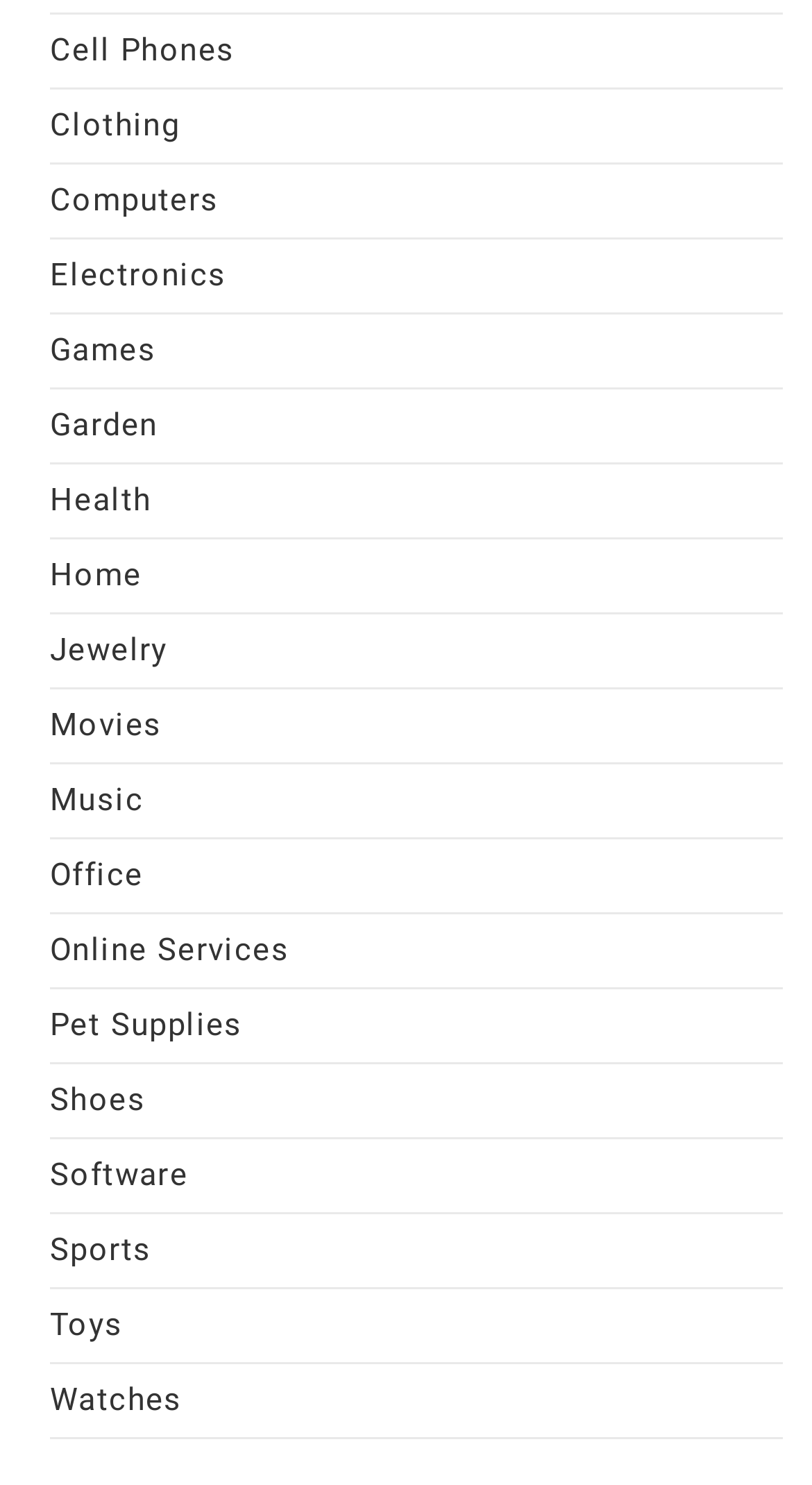Identify the bounding box coordinates for the UI element mentioned here: "Online Services". Provide the coordinates as four float values between 0 and 1, i.e., [left, top, right, bottom].

[0.062, 0.627, 0.356, 0.652]